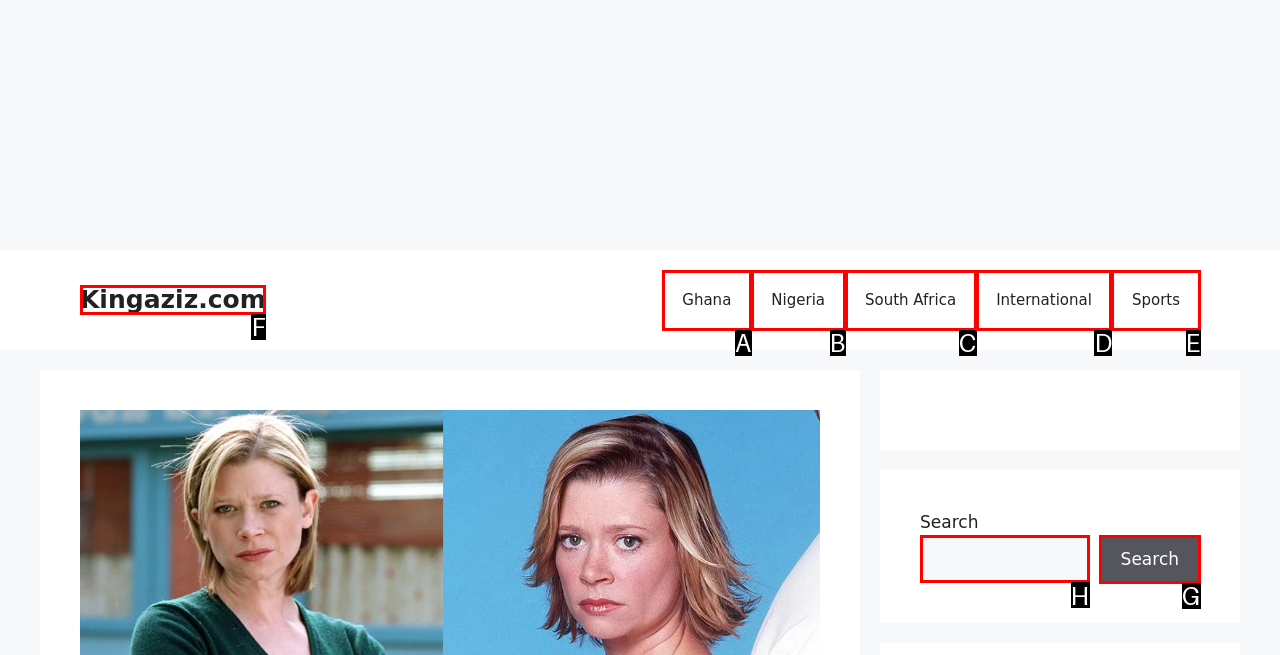Select the UI element that should be clicked to execute the following task: search for something
Provide the letter of the correct choice from the given options.

H